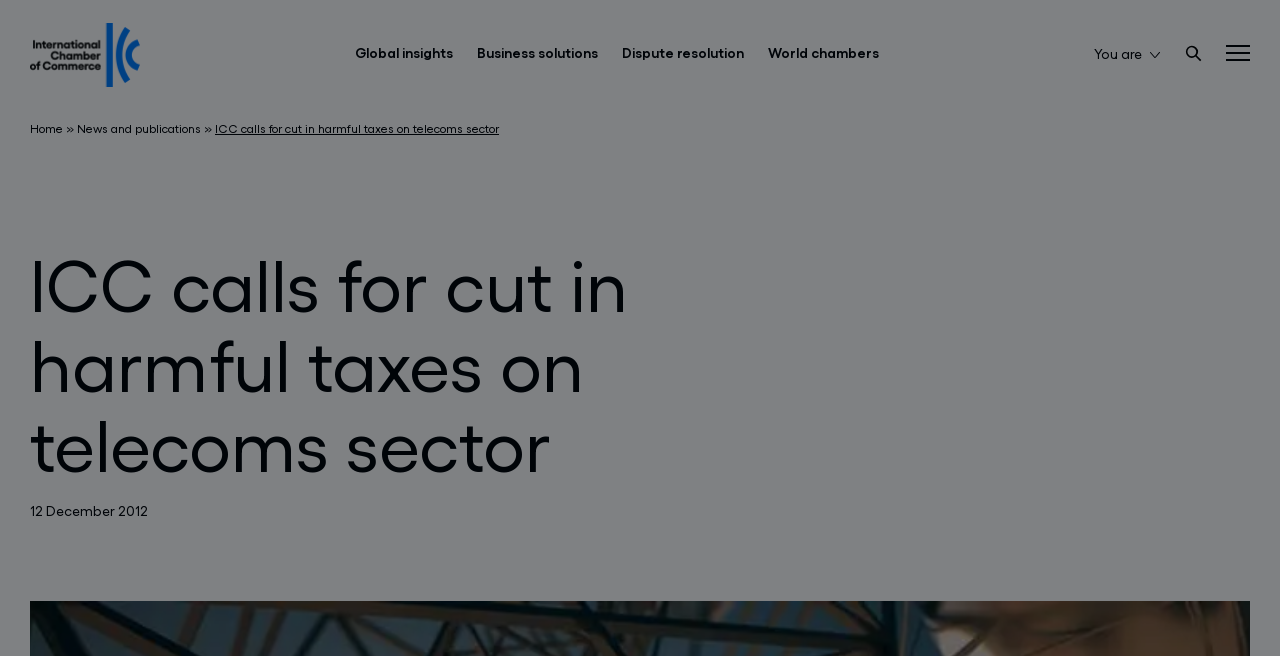Use the details in the image to answer the question thoroughly: 
What is the name of the organization?

The name of the organization can be found in the top-left corner of the webpage, where it says 'ICC - International Chamber of Commerce'.